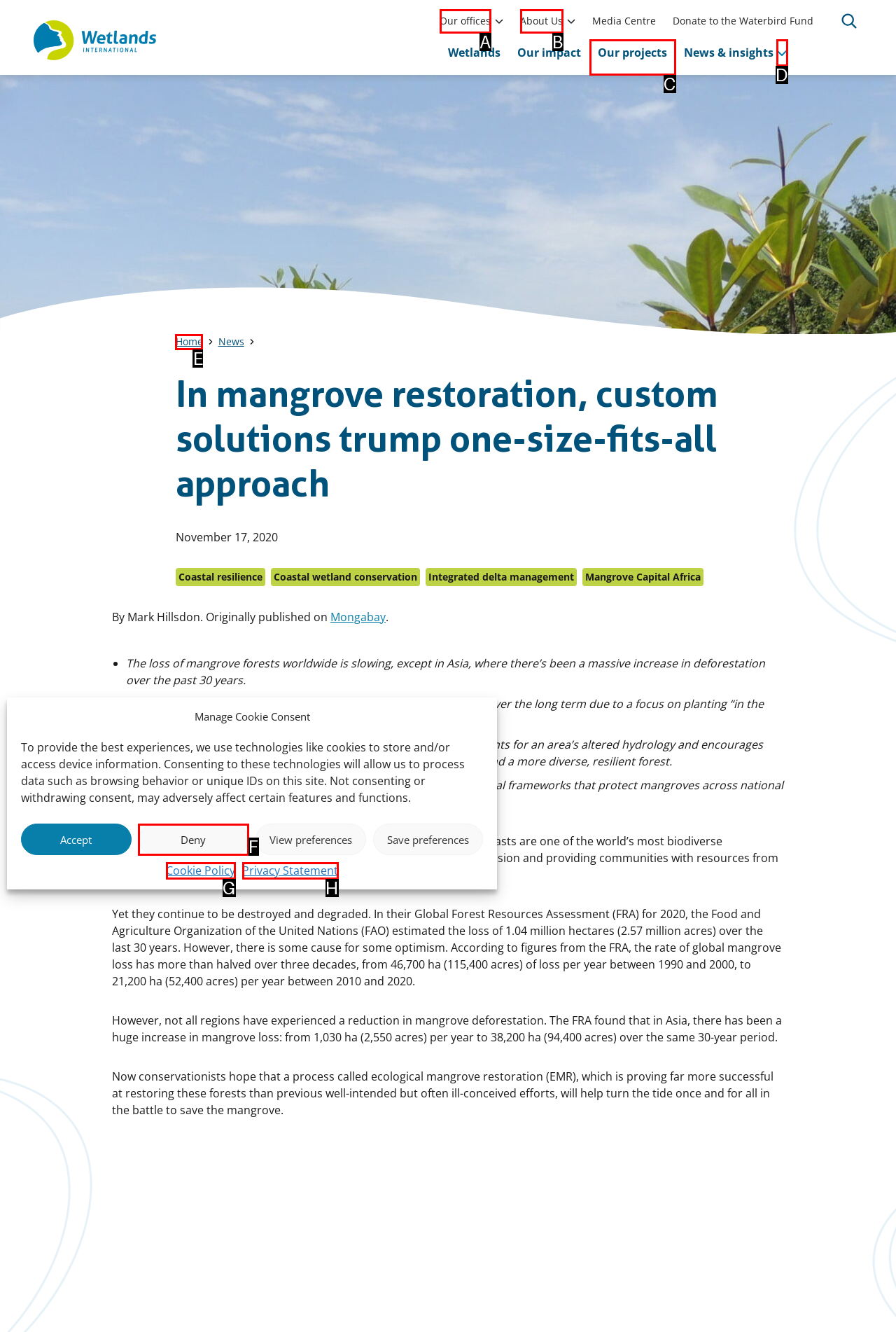Find the UI element described as: About Us
Reply with the letter of the appropriate option.

B